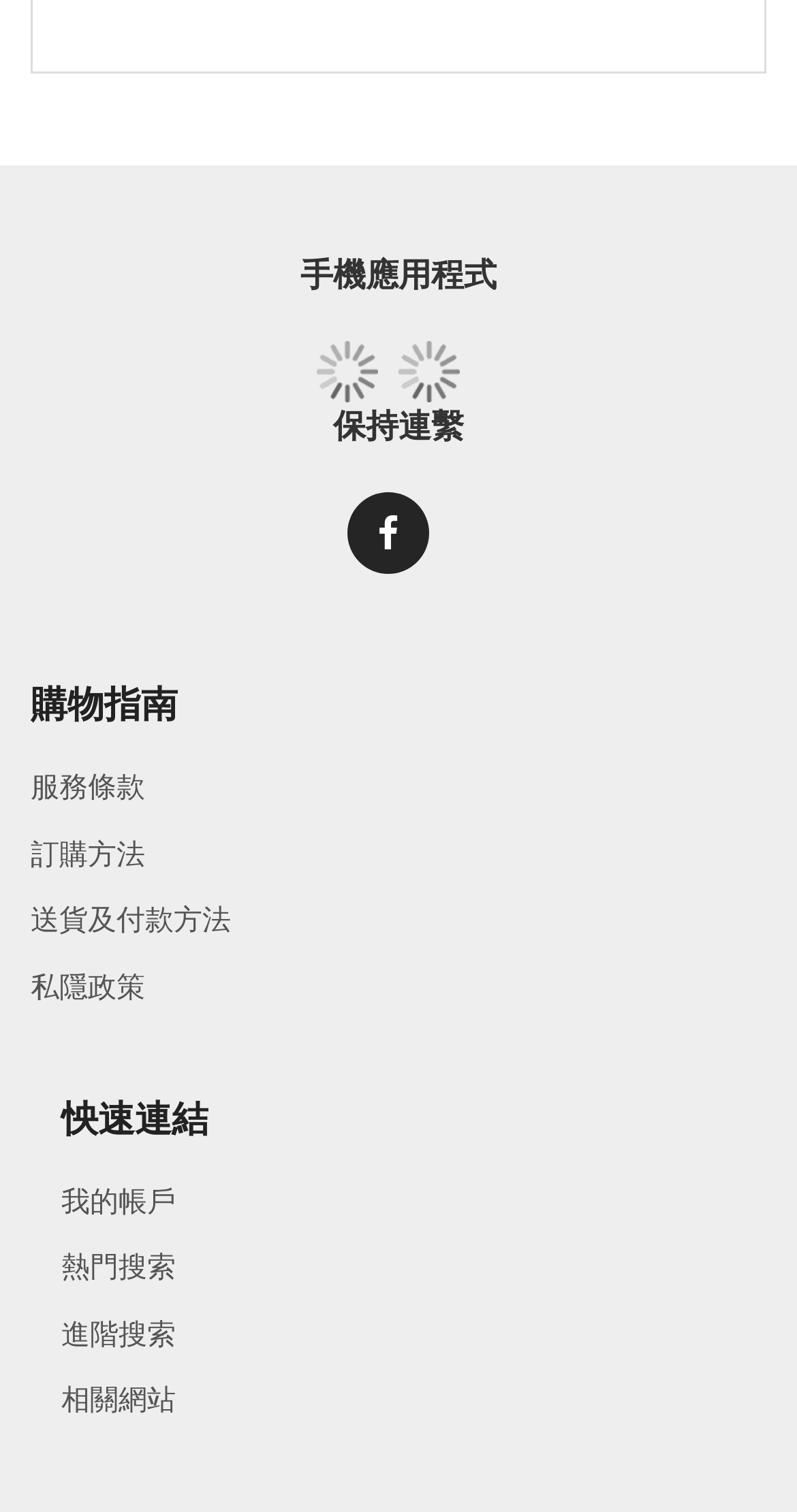Answer the question below in one word or phrase:
How many links are there under '購物指南'?

4